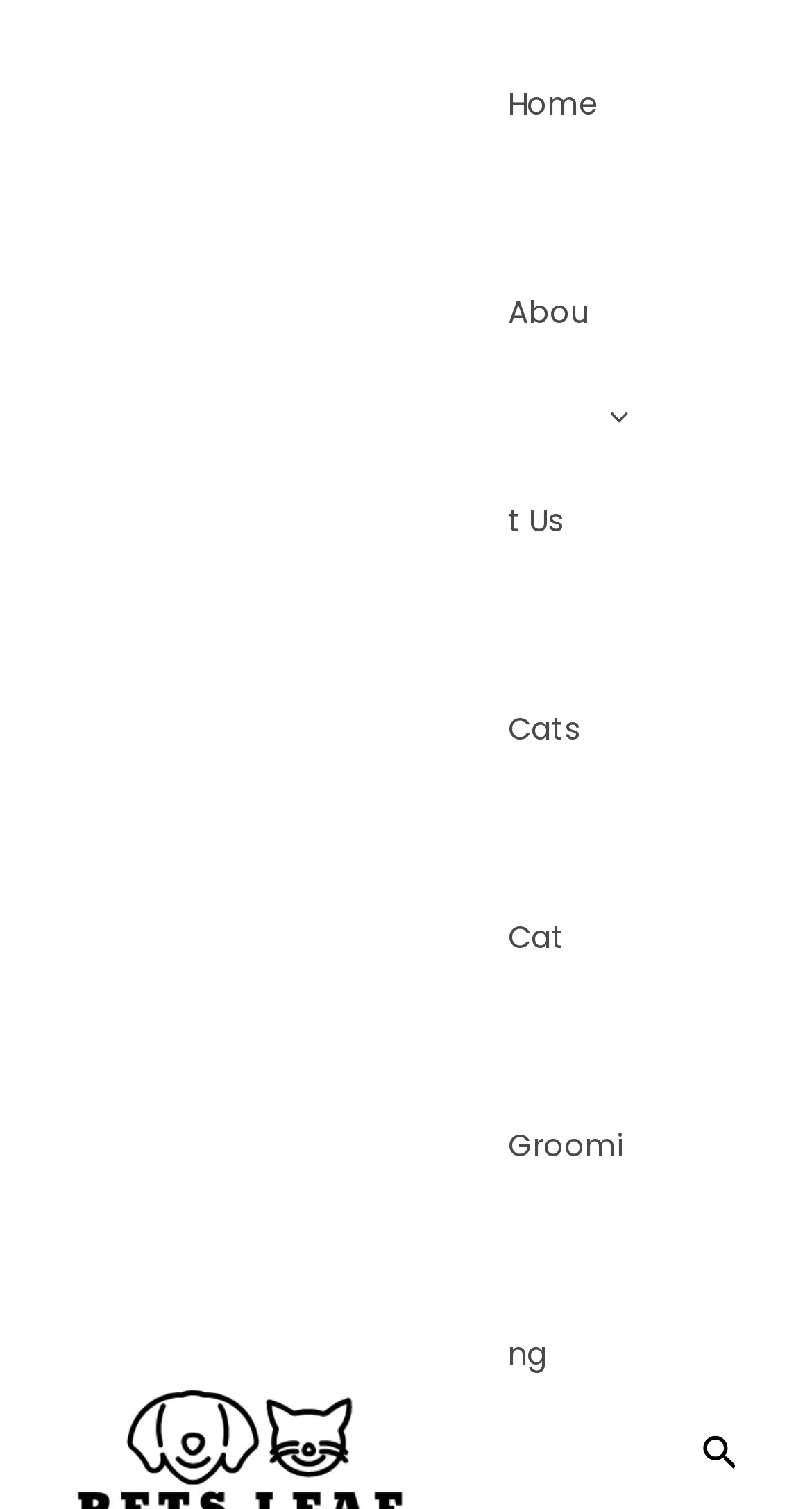Is the About Us menu expanded?
By examining the image, provide a one-word or phrase answer.

No